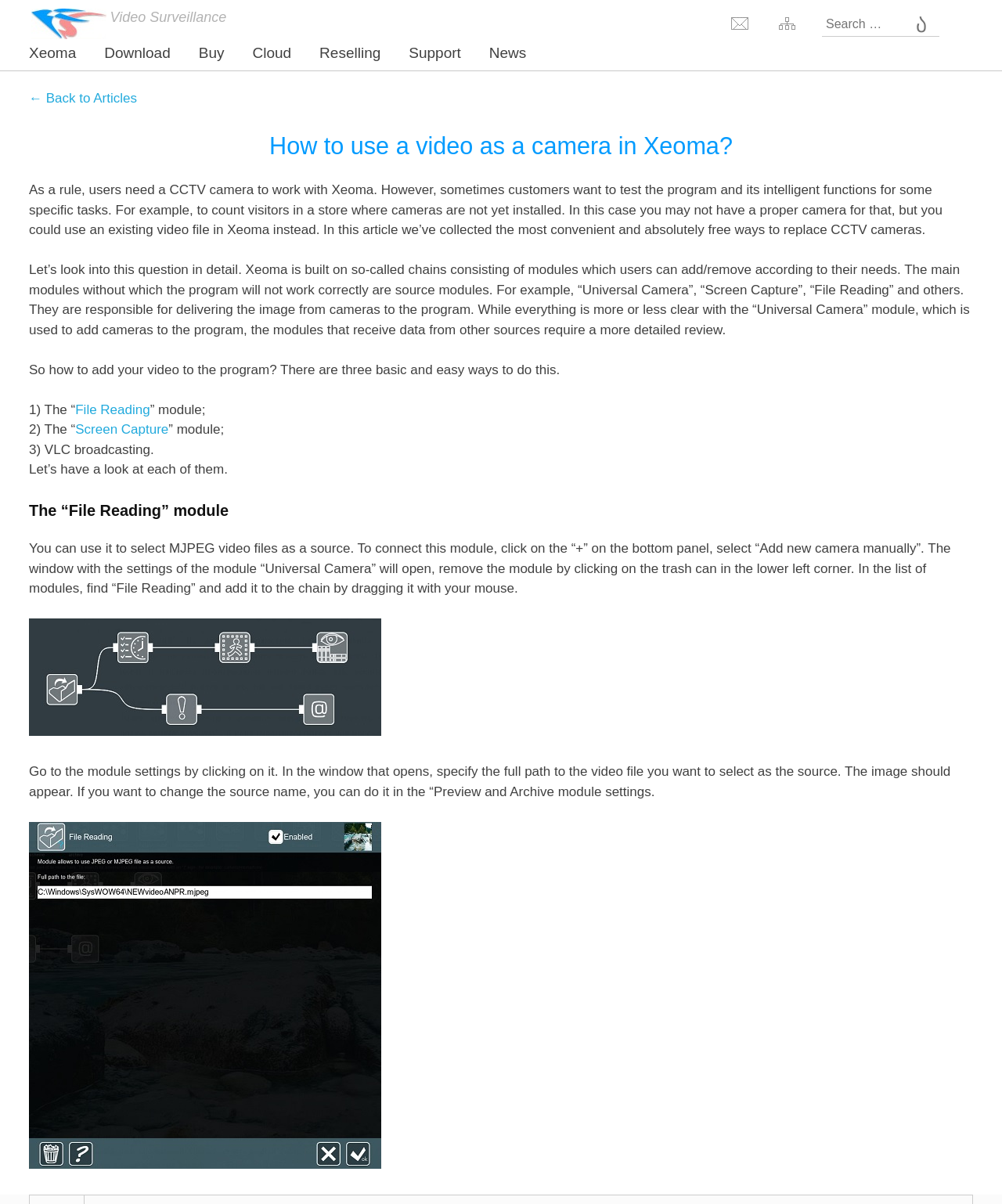Identify the bounding box for the UI element that is described as follows: "← Back to Articles".

[0.029, 0.075, 0.137, 0.088]